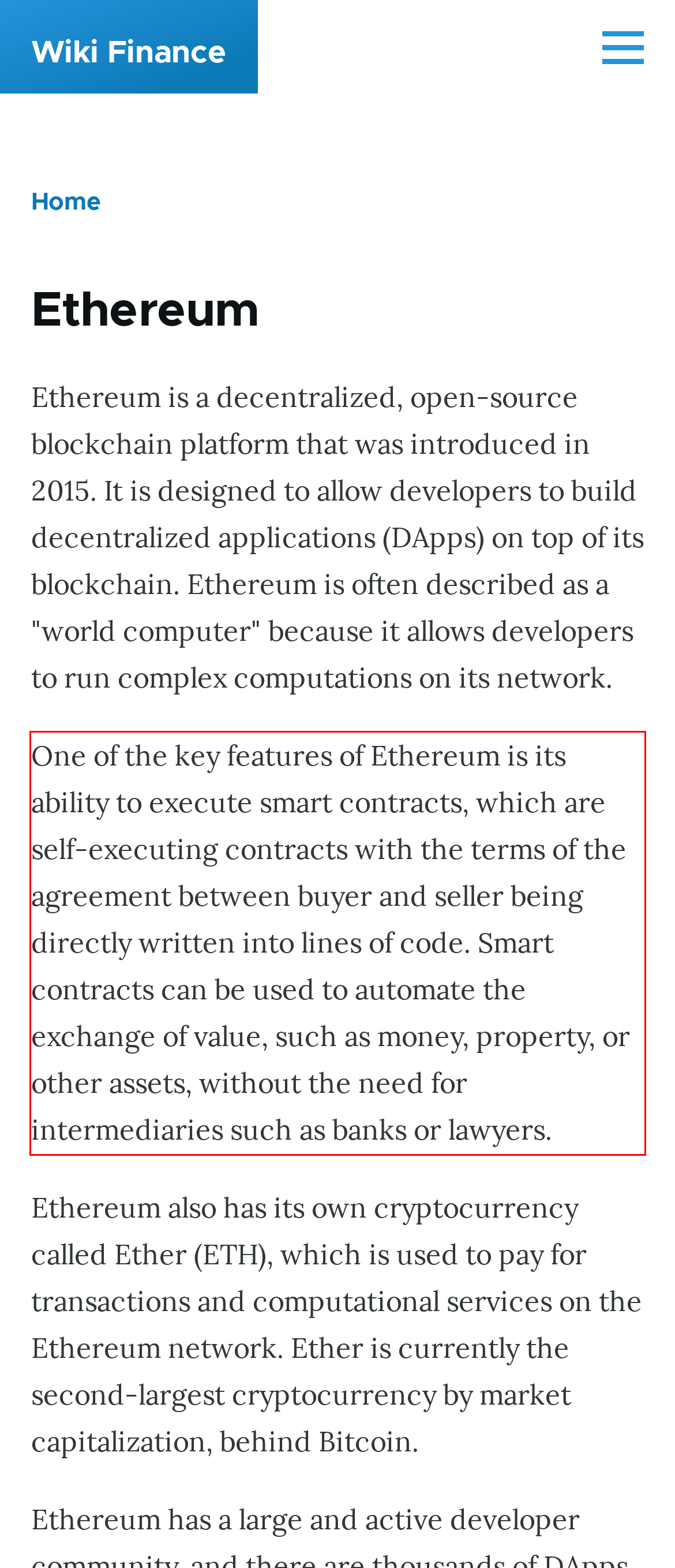You have a screenshot of a webpage, and there is a red bounding box around a UI element. Utilize OCR to extract the text within this red bounding box.

One of the key features of Ethereum is its ability to execute smart contracts, which are self-executing contracts with the terms of the agreement between buyer and seller being directly written into lines of code. Smart contracts can be used to automate the exchange of value, such as money, property, or other assets, without the need for intermediaries such as banks or lawyers.